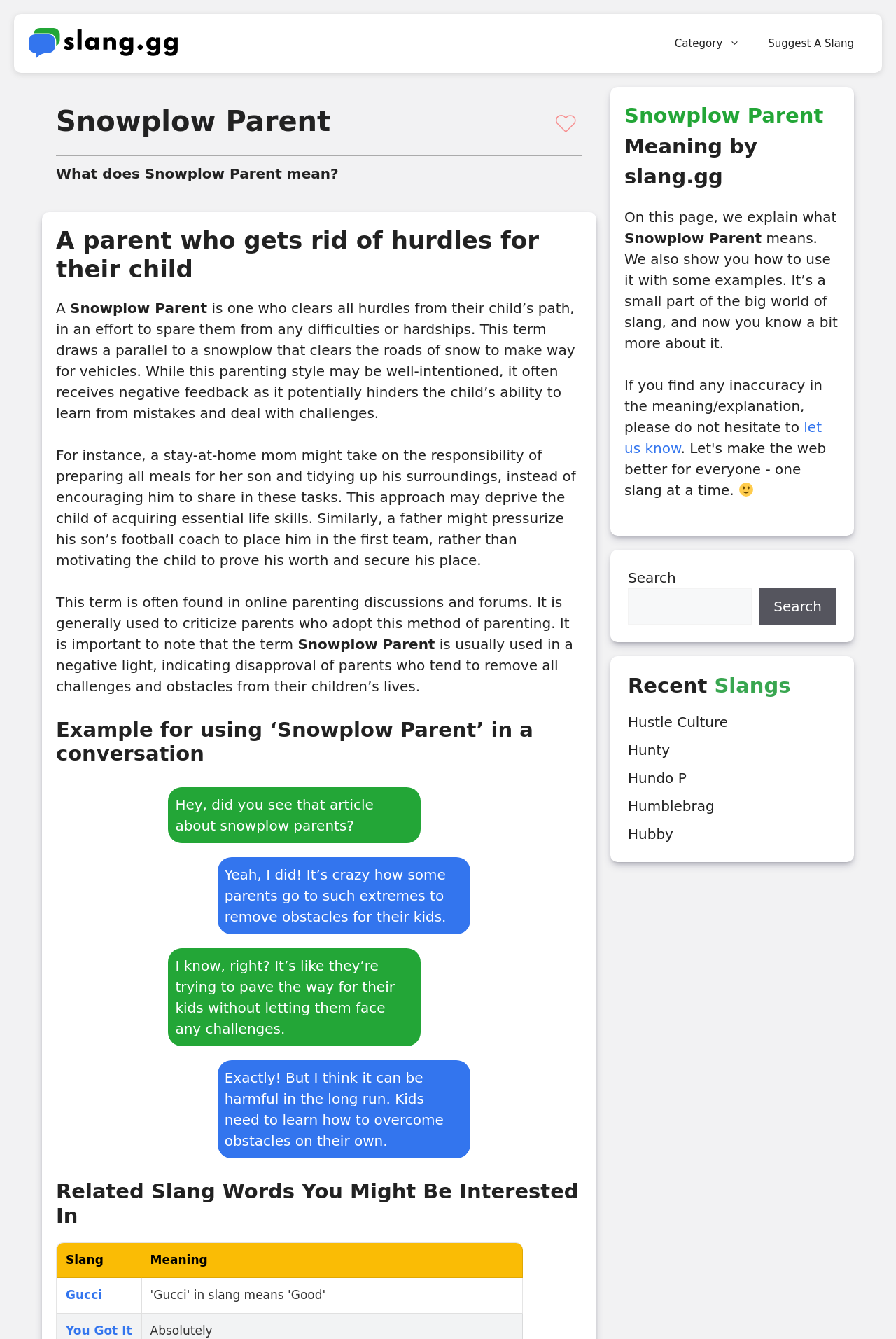Answer succinctly with a single word or phrase:
What is the website's purpose?

To explain slang words